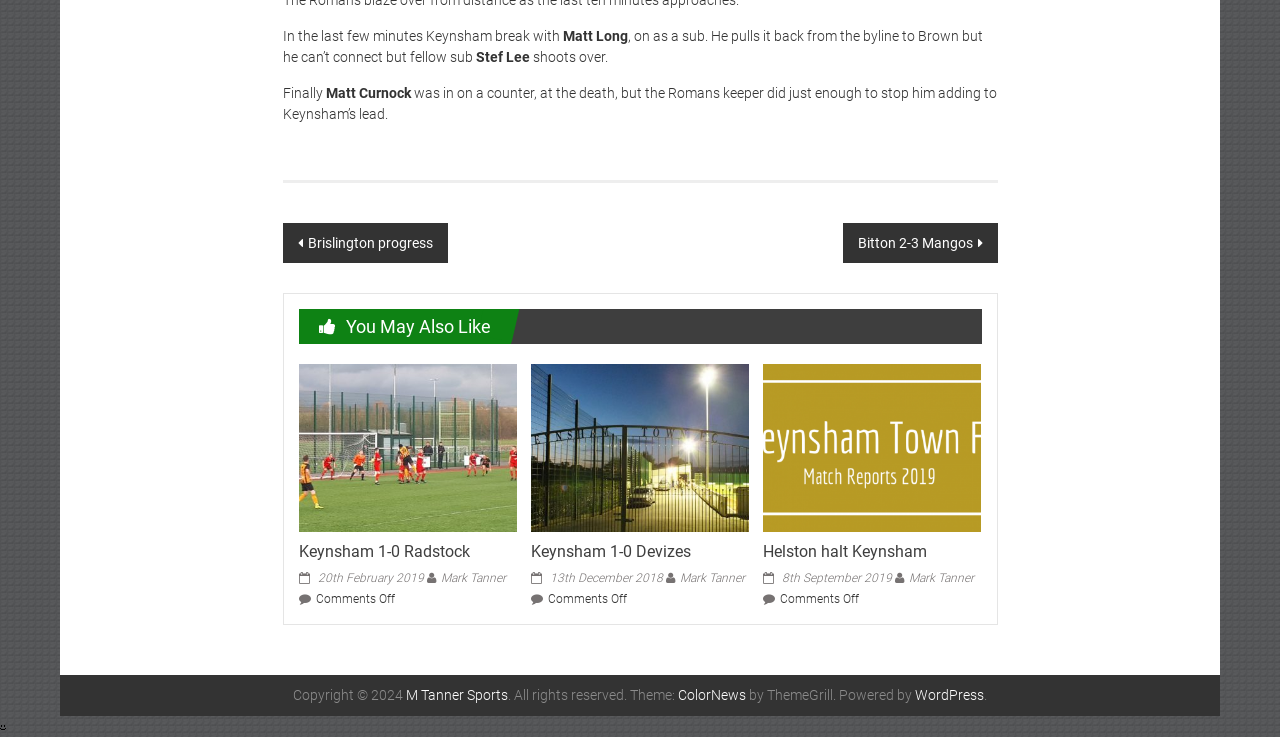Find the bounding box coordinates of the clickable area that will achieve the following instruction: "Click on 'Brislington progress'".

[0.221, 0.303, 0.35, 0.357]